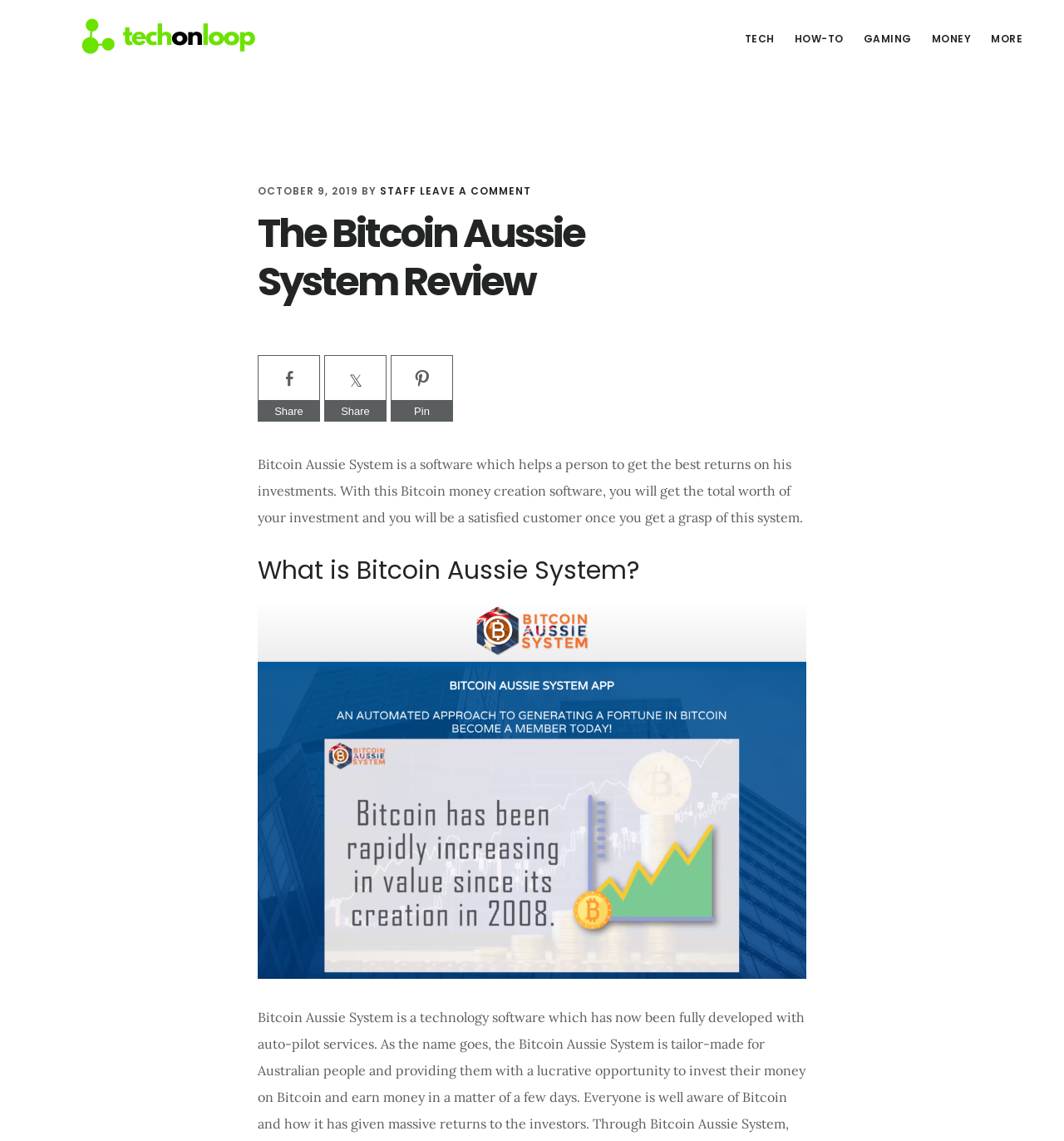Highlight the bounding box coordinates of the region I should click on to meet the following instruction: "Click on the 'TECHONLOOP' link".

[0.031, 0.007, 0.266, 0.058]